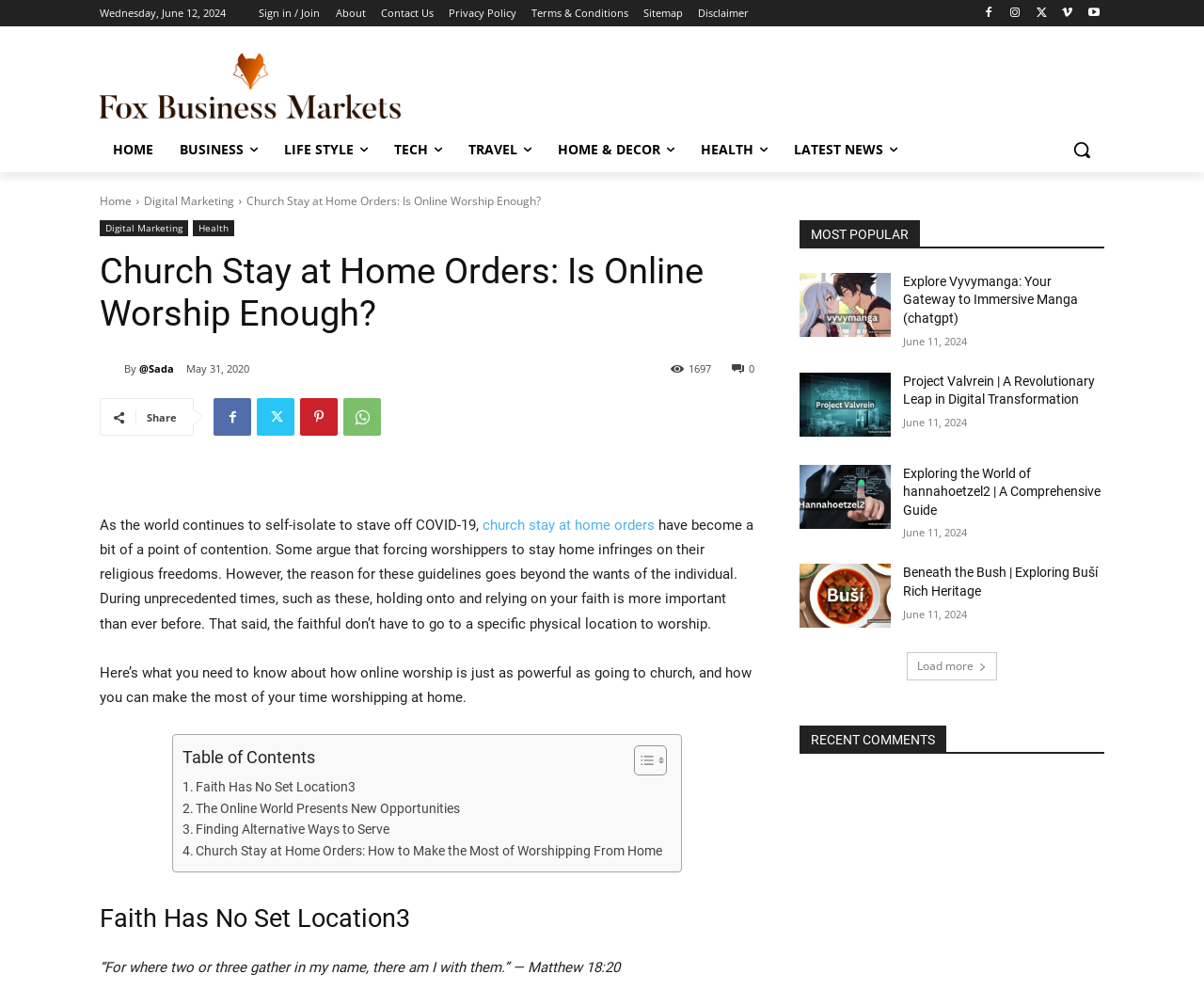Determine the bounding box coordinates of the target area to click to execute the following instruction: "Read the article 'Church Stay at Home Orders: Is Online Worship Enough?'."

[0.205, 0.192, 0.449, 0.207]